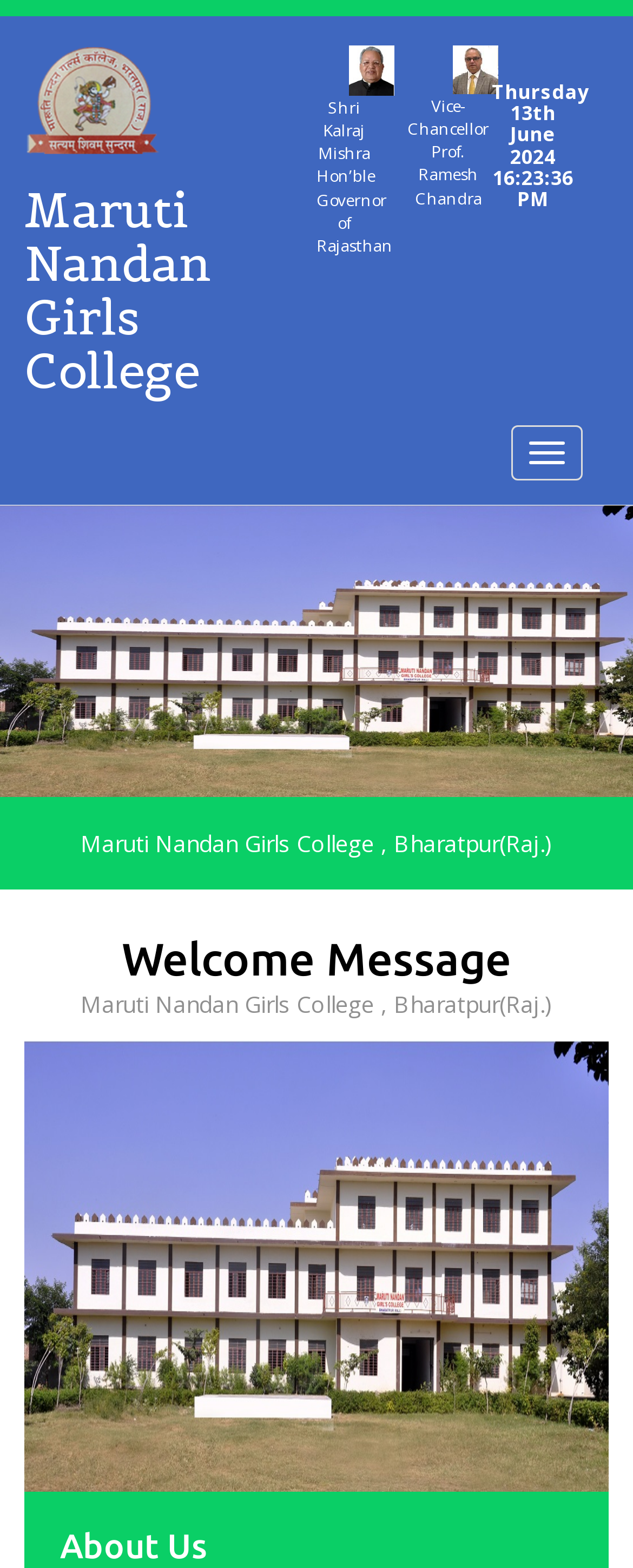Who is the Hon'ble Governor of Rajasthan?
Please ensure your answer to the question is detailed and covers all necessary aspects.

The information about the Hon'ble Governor of Rajasthan can be found in the static text elements at the top of the page. The first element reads 'Shri Kalraj Mishra' and the second element reads 'Hon’ble Governor of Rajasthan', indicating that Shri Kalraj Mishra is the Hon'ble Governor of Rajasthan.